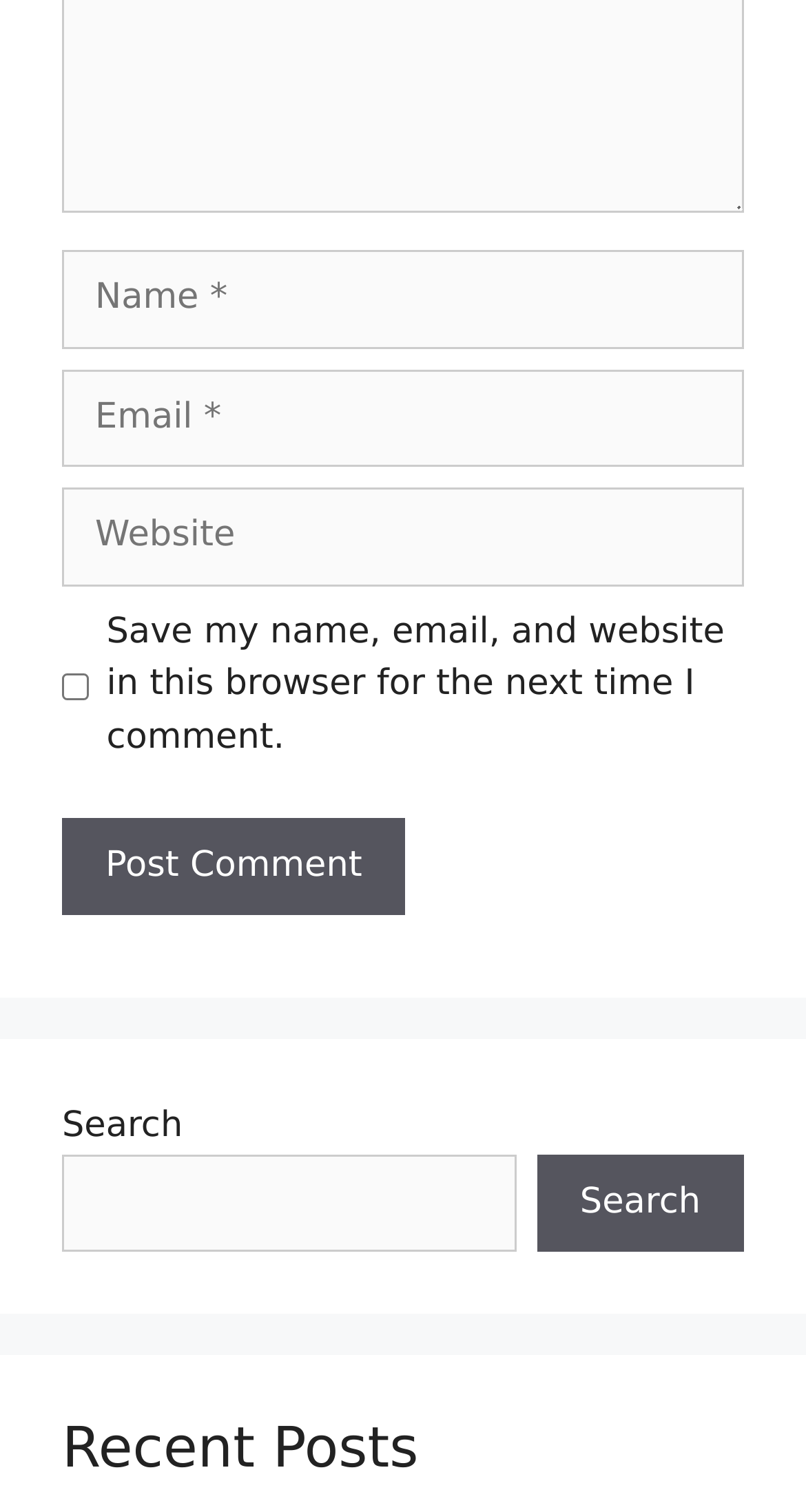Locate the bounding box of the user interface element based on this description: "Search".

[0.666, 0.764, 0.923, 0.828]